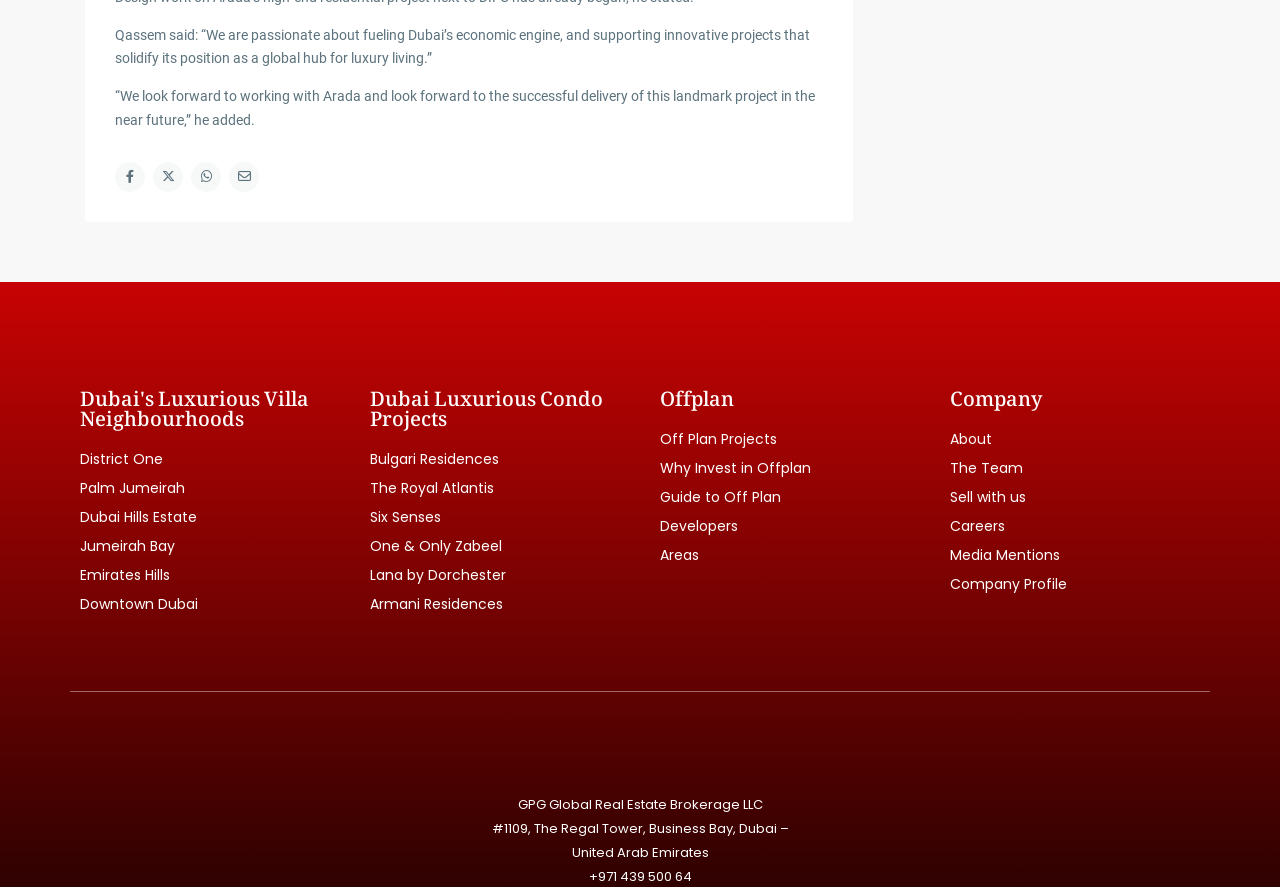Give the bounding box coordinates for the element described by: "Bulgari Residences".

[0.289, 0.509, 0.484, 0.525]